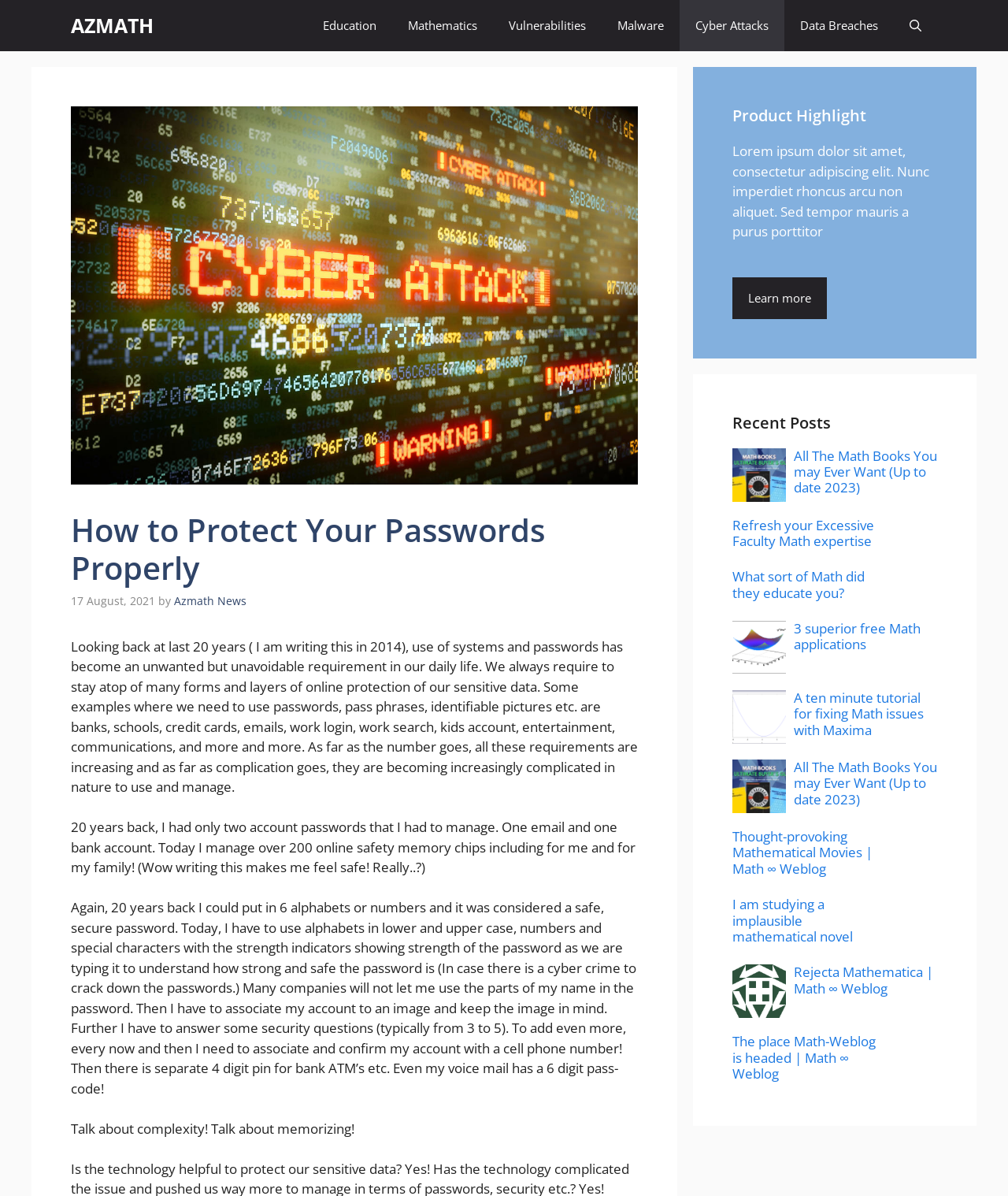Analyze the image and give a detailed response to the question:
What is the tone of the author's writing?

The author's writing tone appears to be humorous, as evidenced by the use of phrases such as 'Wow writing this makes me feel safe! Really..?' and the lighthearted tone of the text. The author is discussing a serious topic, but is doing so in a way that is approachable and engaging.